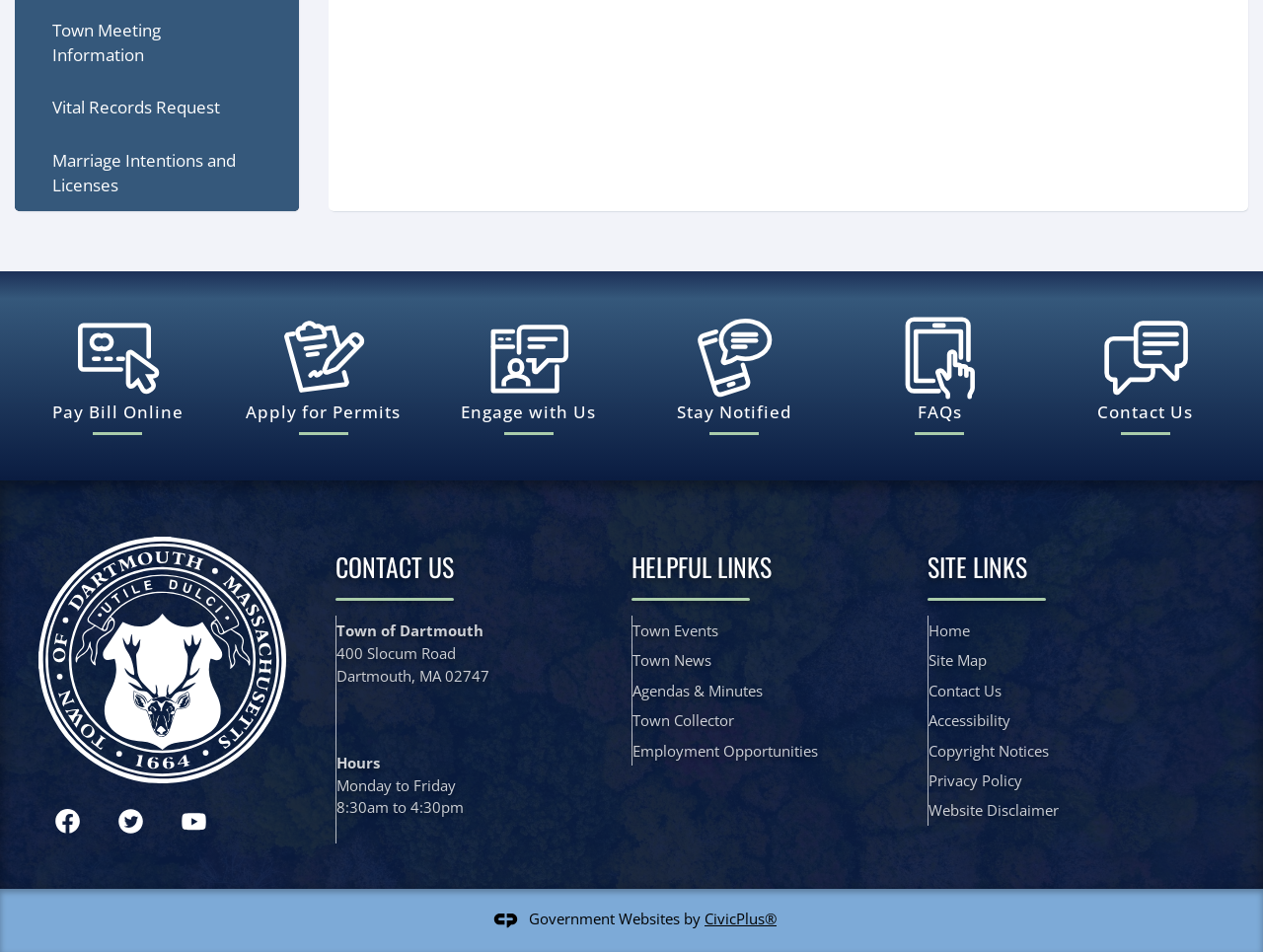Find the bounding box of the element with the following description: "Marriage Intentions and Licenses". The coordinates must be four float numbers between 0 and 1, formatted as [left, top, right, bottom].

[0.012, 0.141, 0.236, 0.222]